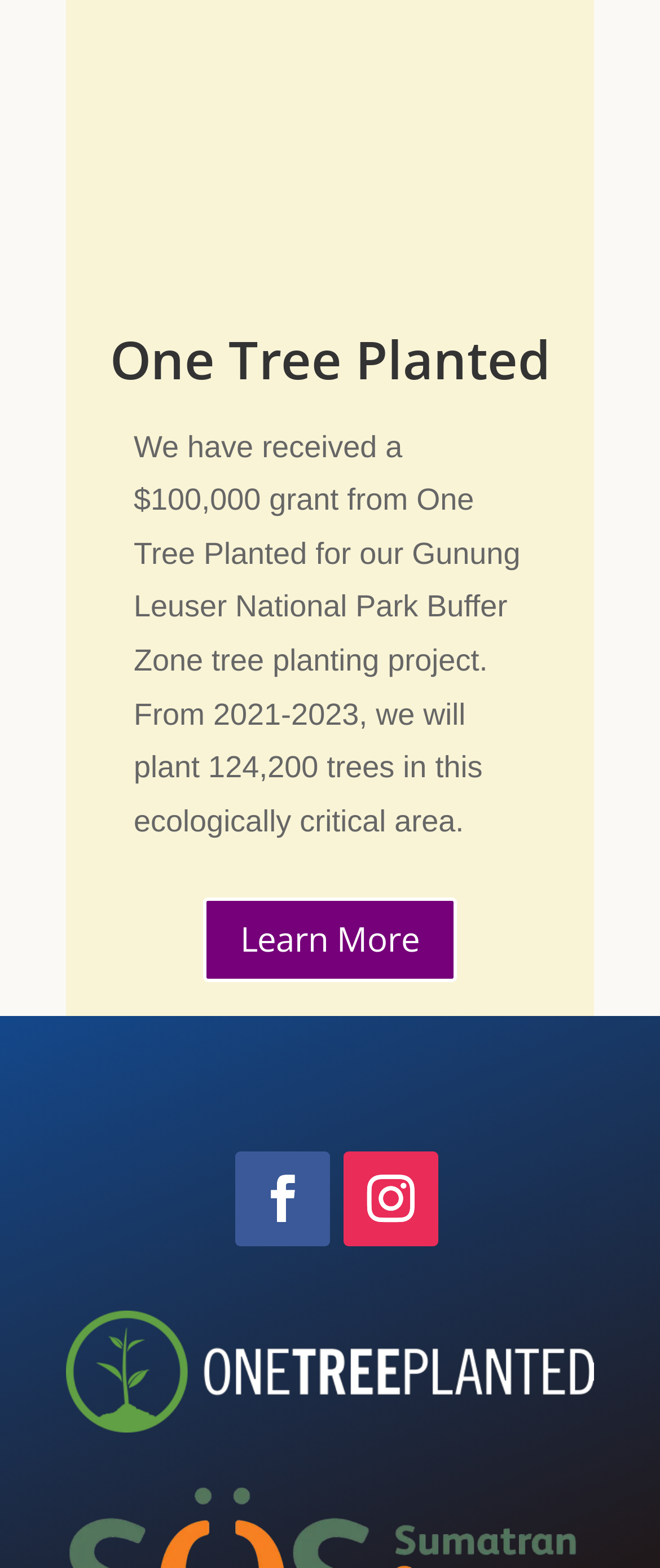How many links are present below the heading?
Based on the screenshot, answer the question with a single word or phrase.

4